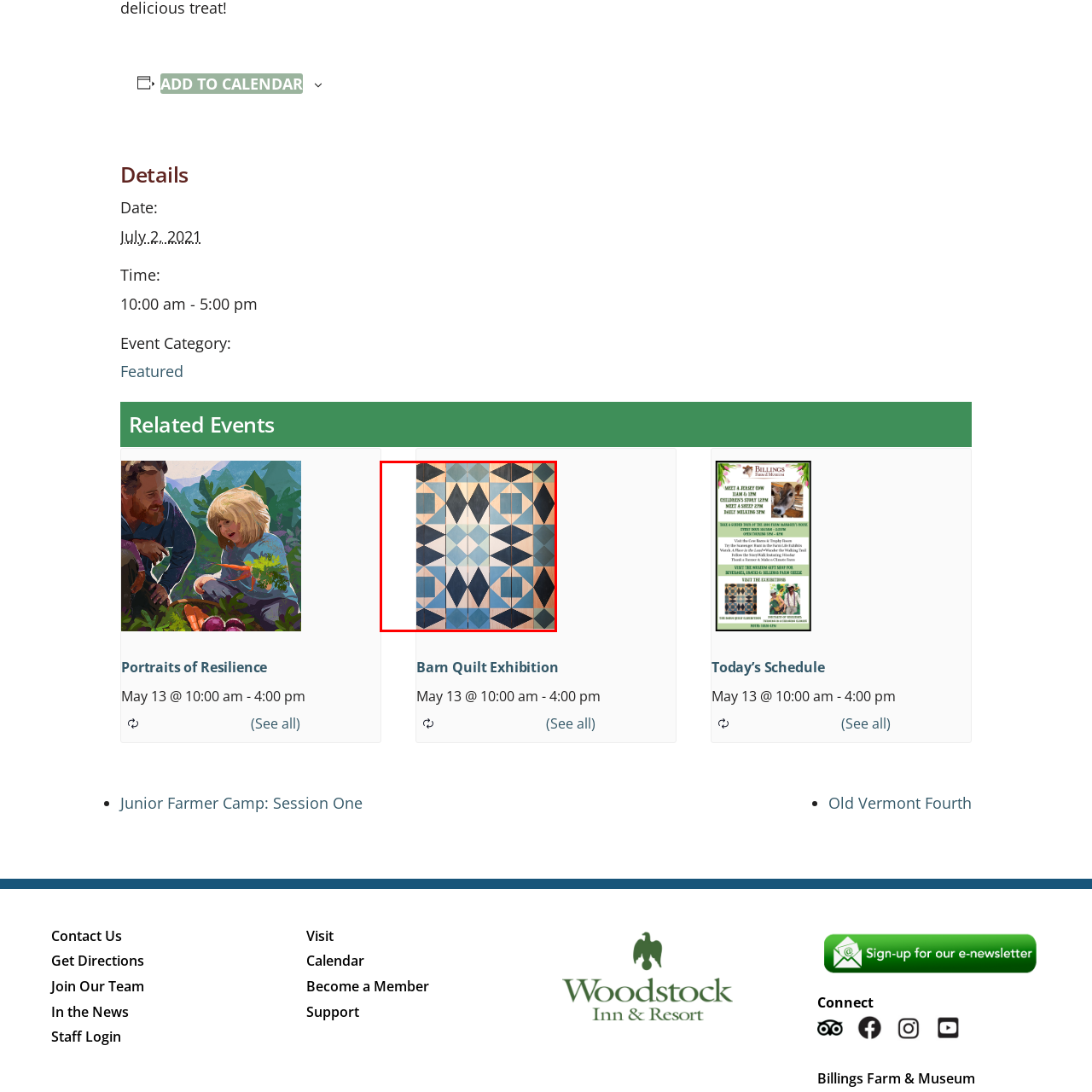Give an in-depth description of the picture inside the red marked area.

The image depicts a vibrant and intricate quilt design characterized by geometric patterns in shades of blue, black, and a hint of peach. The artwork consists of various shapes including diamonds, triangles, and squares, arranged in a symmetrical layout that draws the eye across the quilt. This visually striking piece represents traditional quilt-making craftsmanship, showcasing a blend of modern artistry and historical techniques. It is likely part of the "Barn Quilt Exhibition," an event highlighting the beauty and cultural significance of quilts in contemporary art, enriching community heritage and storytelling. The exhibition is scheduled for May 13, featuring additional events throughout the day.